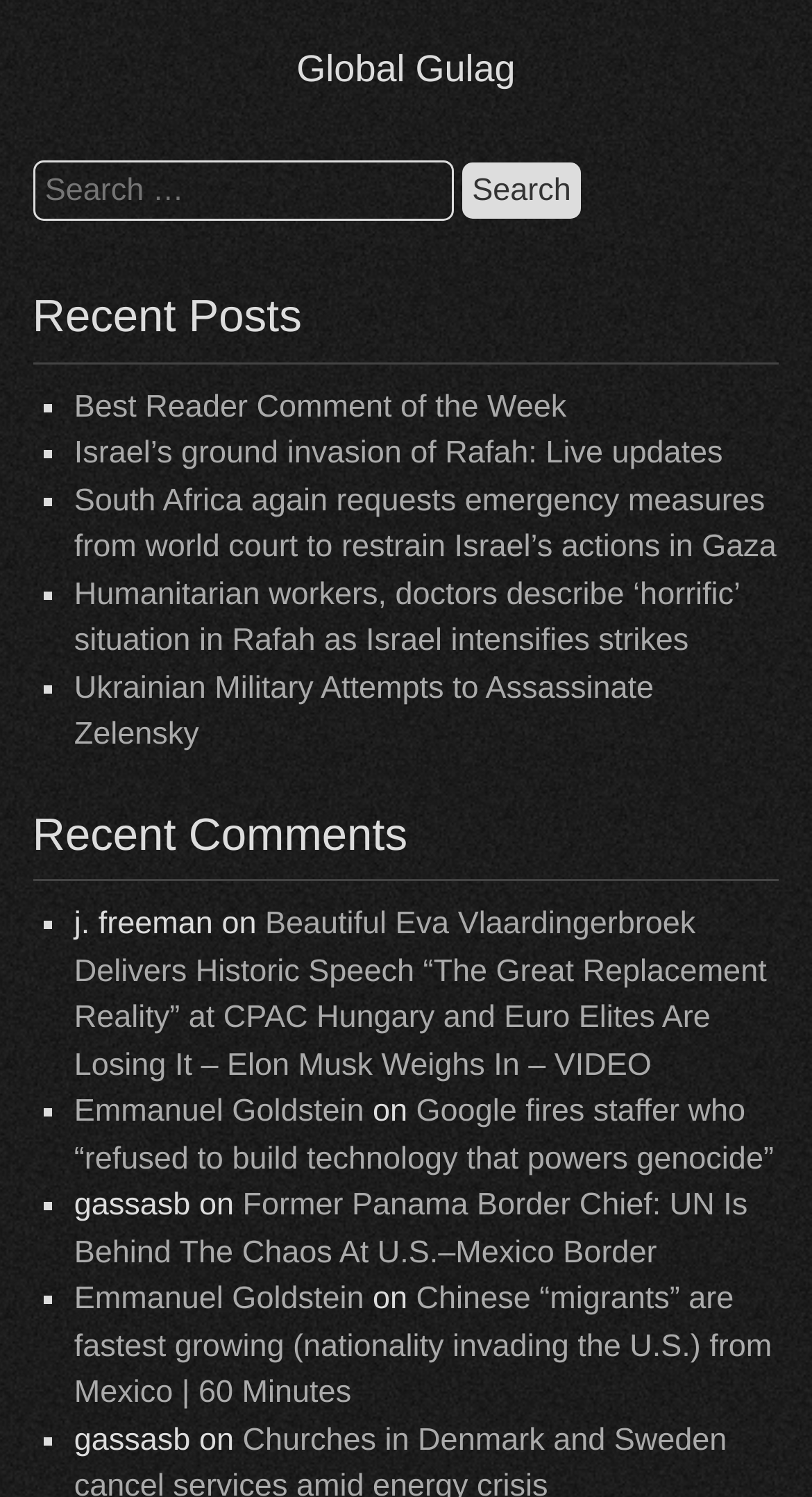Determine the bounding box coordinates of the clickable element necessary to fulfill the instruction: "Click on the link 'Former Panama Border Chief: UN Is Behind The Chaos At U.S.–Mexico Border'". Provide the coordinates as four float numbers within the 0 to 1 range, i.e., [left, top, right, bottom].

[0.091, 0.793, 0.921, 0.848]